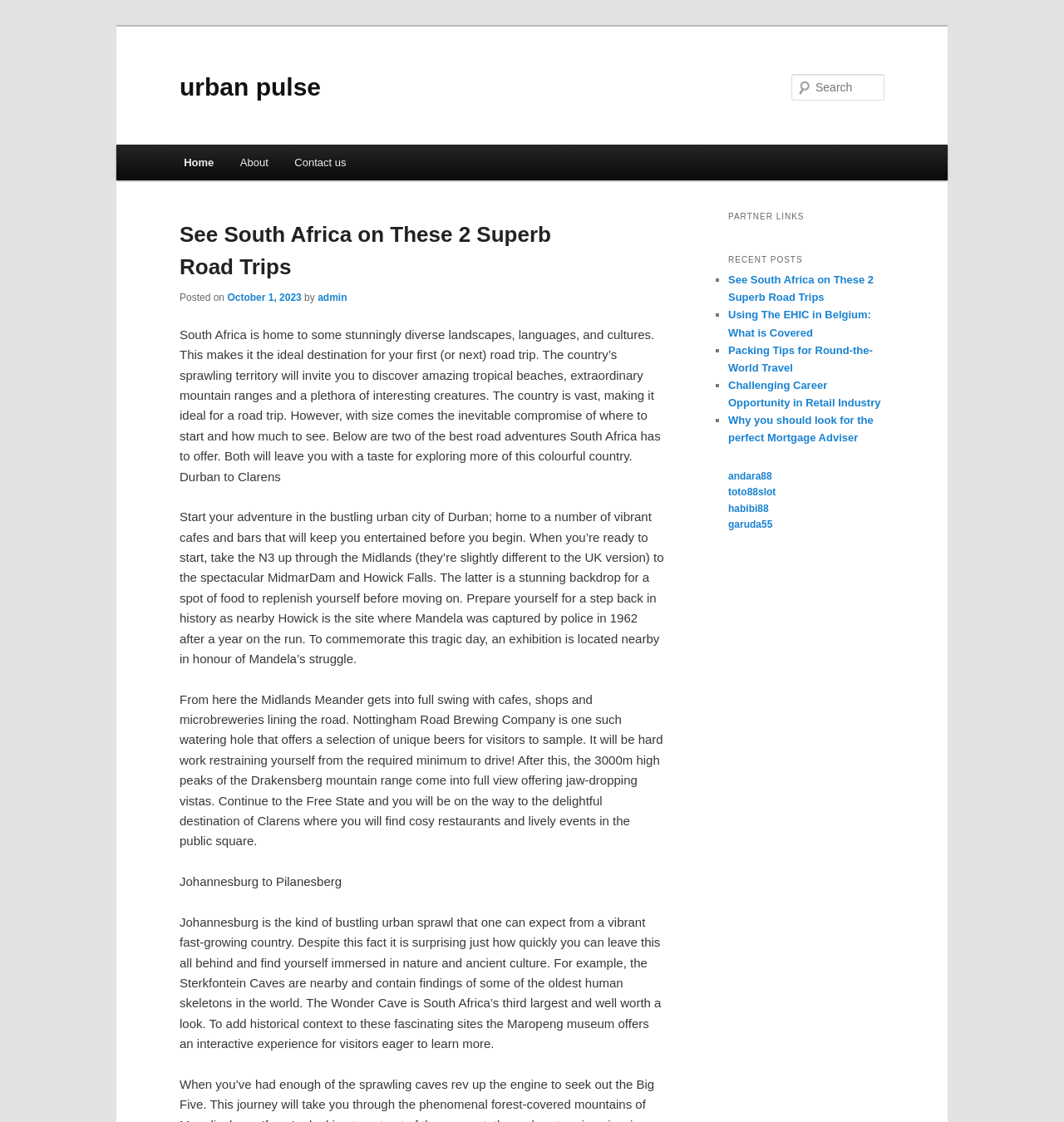Identify the bounding box coordinates for the UI element described as follows: parent_node: Search name="s" placeholder="Search". Use the format (top-left x, top-left y, bottom-right x, bottom-right y) and ensure all values are floating point numbers between 0 and 1.

[0.744, 0.066, 0.831, 0.09]